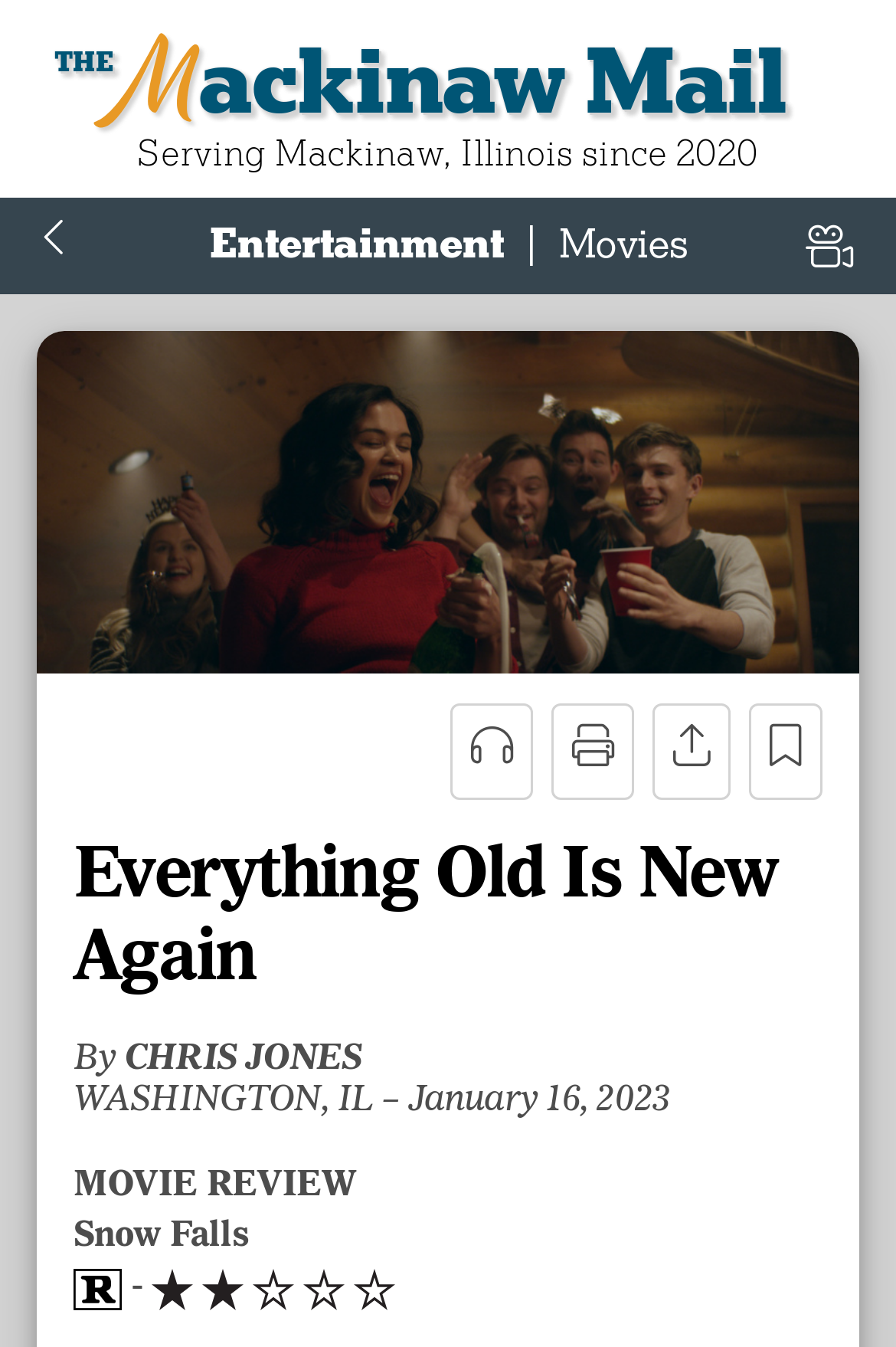Please specify the bounding box coordinates in the format (top-left x, top-left y, bottom-right x, bottom-right y), with values ranging from 0 to 1. Identify the bounding box for the UI component described as follows: Mackinaw Mail

[0.021, 0.007, 0.979, 0.089]